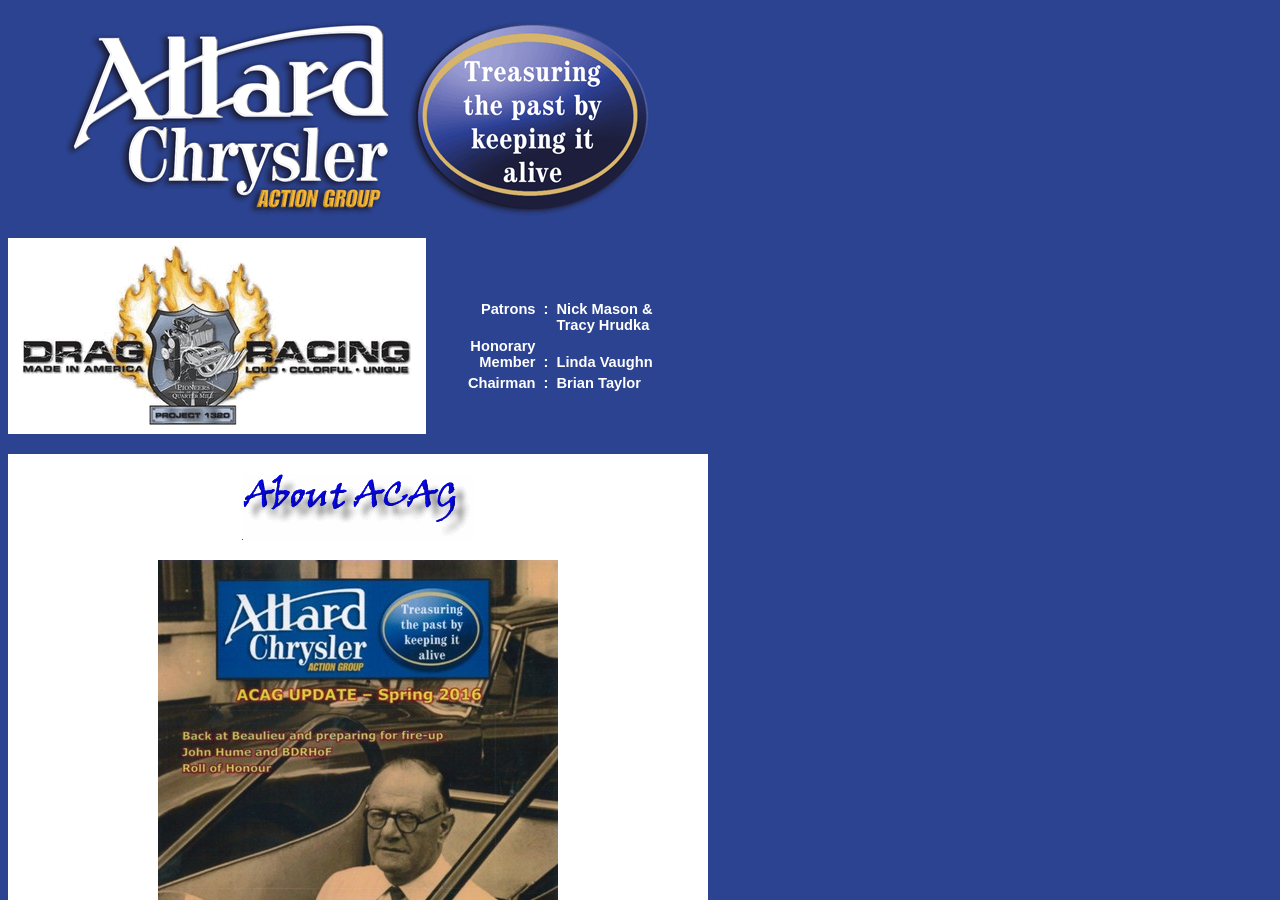Refer to the screenshot and give an in-depth answer to this question: What is the purpose of the image at [0.045, 0.009, 0.514, 0.247]?

Based on the webpage's structure, I found an image located at the specified coordinates, which appears to be a decorative element, possibly a logo or an icon, rather than a functional element.